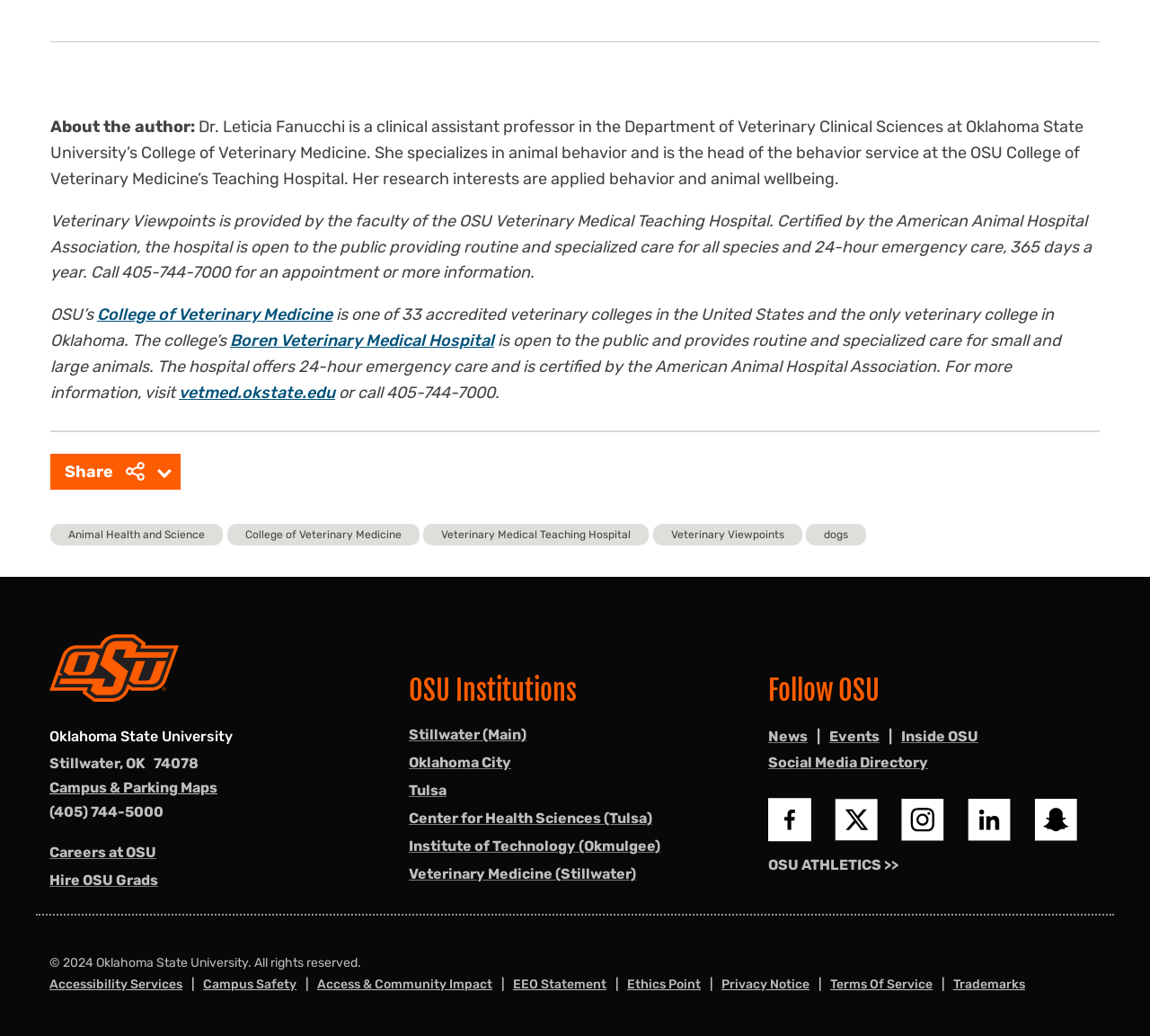Locate the bounding box coordinates of the element that should be clicked to fulfill the instruction: "Go to the 'OSU Institutions'".

[0.355, 0.654, 0.645, 0.68]